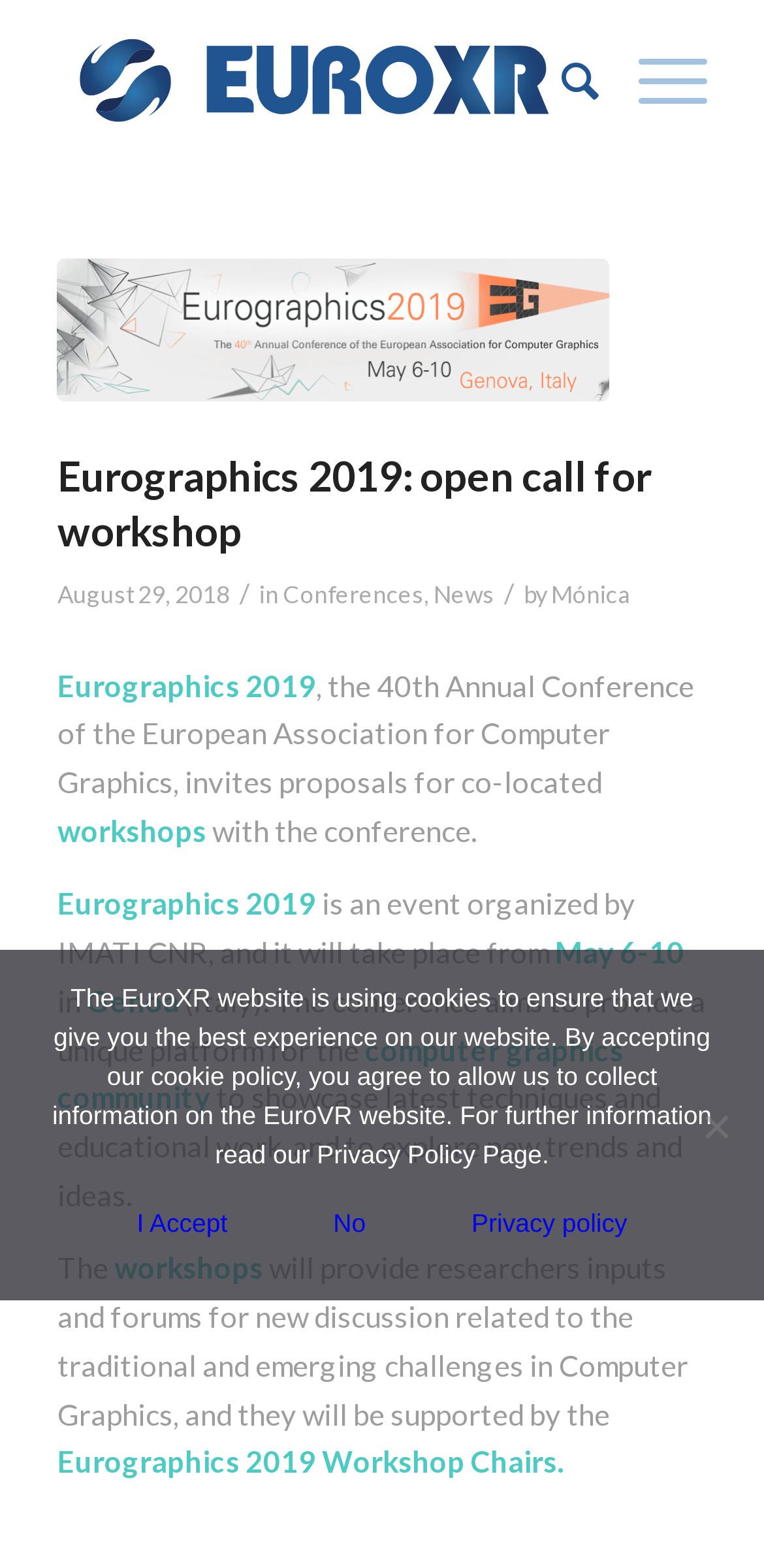Identify the bounding box coordinates for the UI element described by the following text: "I Accept". Provide the coordinates as four float numbers between 0 and 1, in the format [left, top, right, bottom].

[0.123, 0.757, 0.354, 0.804]